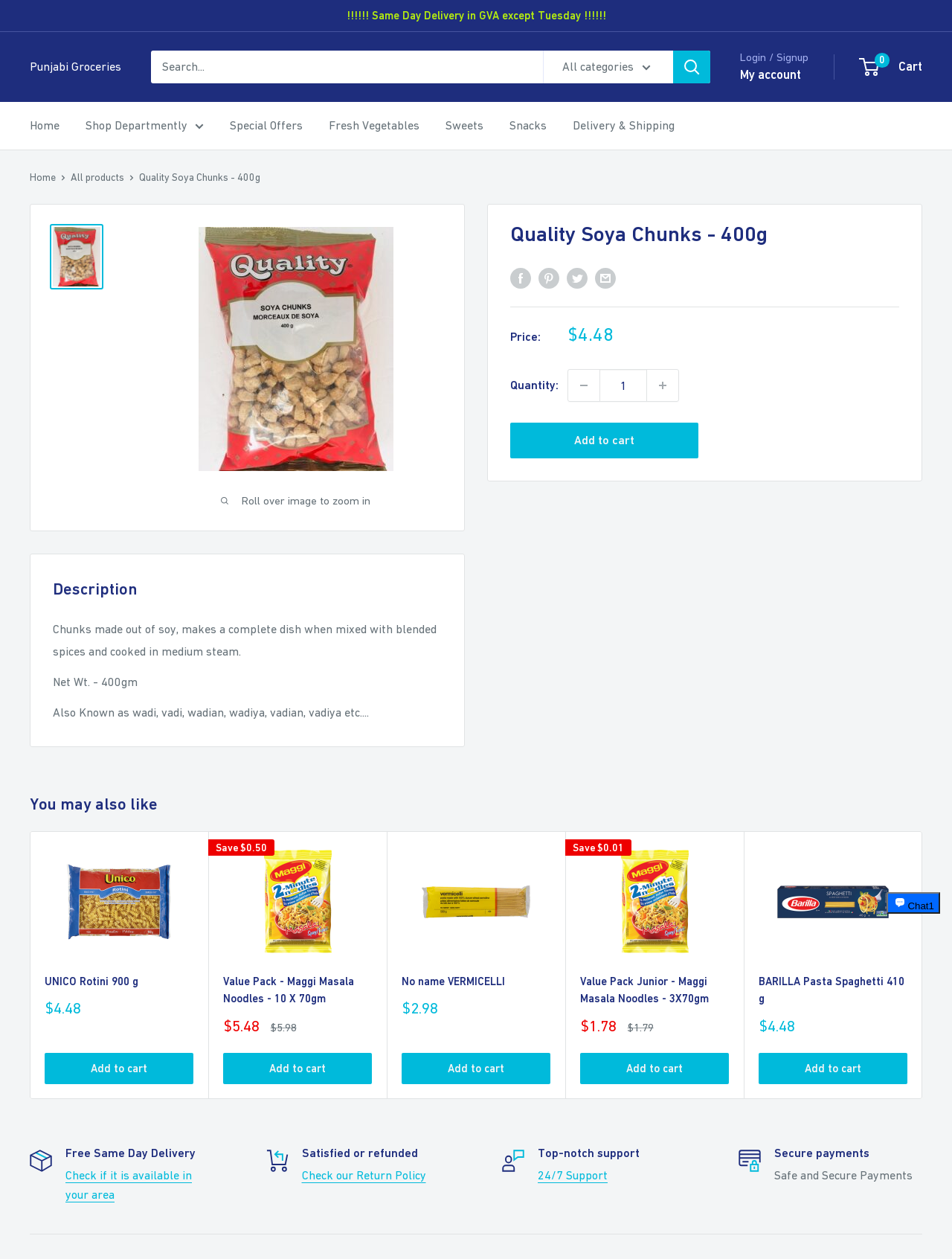Find the bounding box coordinates of the area that needs to be clicked in order to achieve the following instruction: "View product details". The coordinates should be specified as four float numbers between 0 and 1, i.e., [left, top, right, bottom].

[0.208, 0.18, 0.413, 0.374]